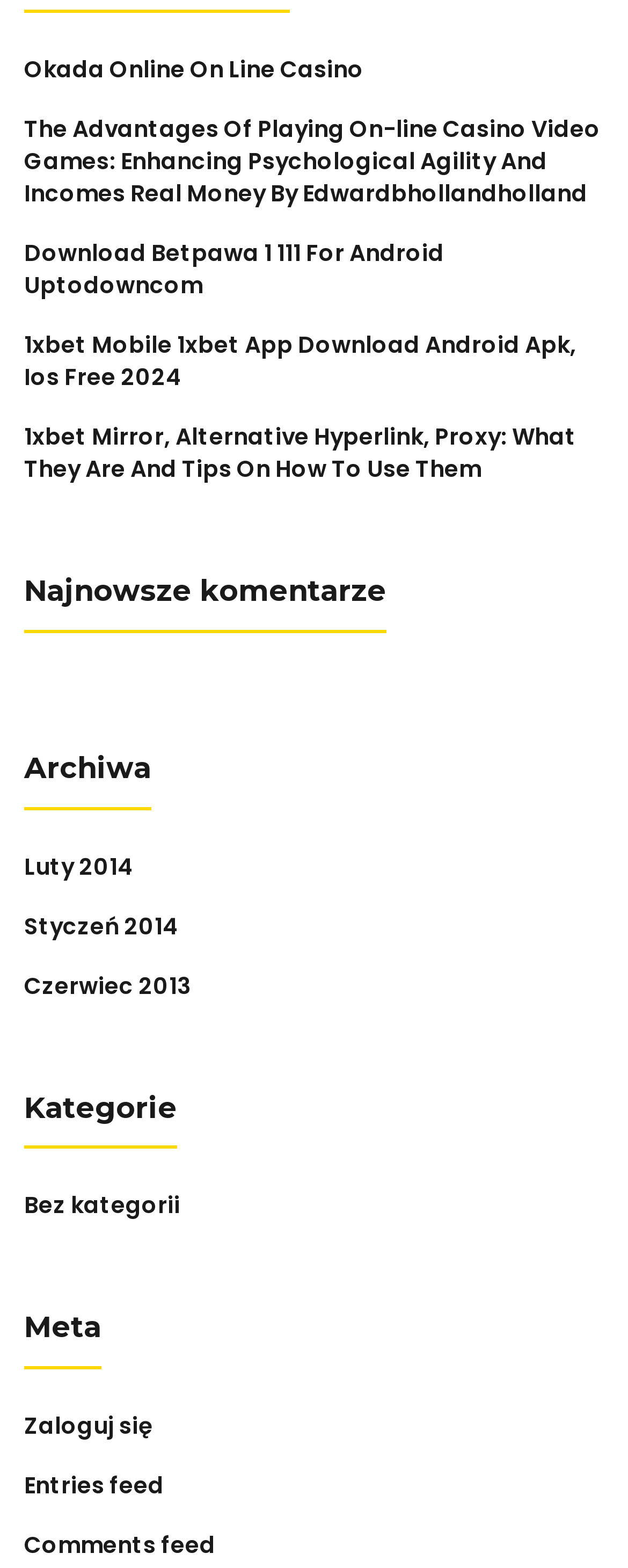What is the title of the first link on the webpage?
Using the image, respond with a single word or phrase.

Okada Online On Line Casino